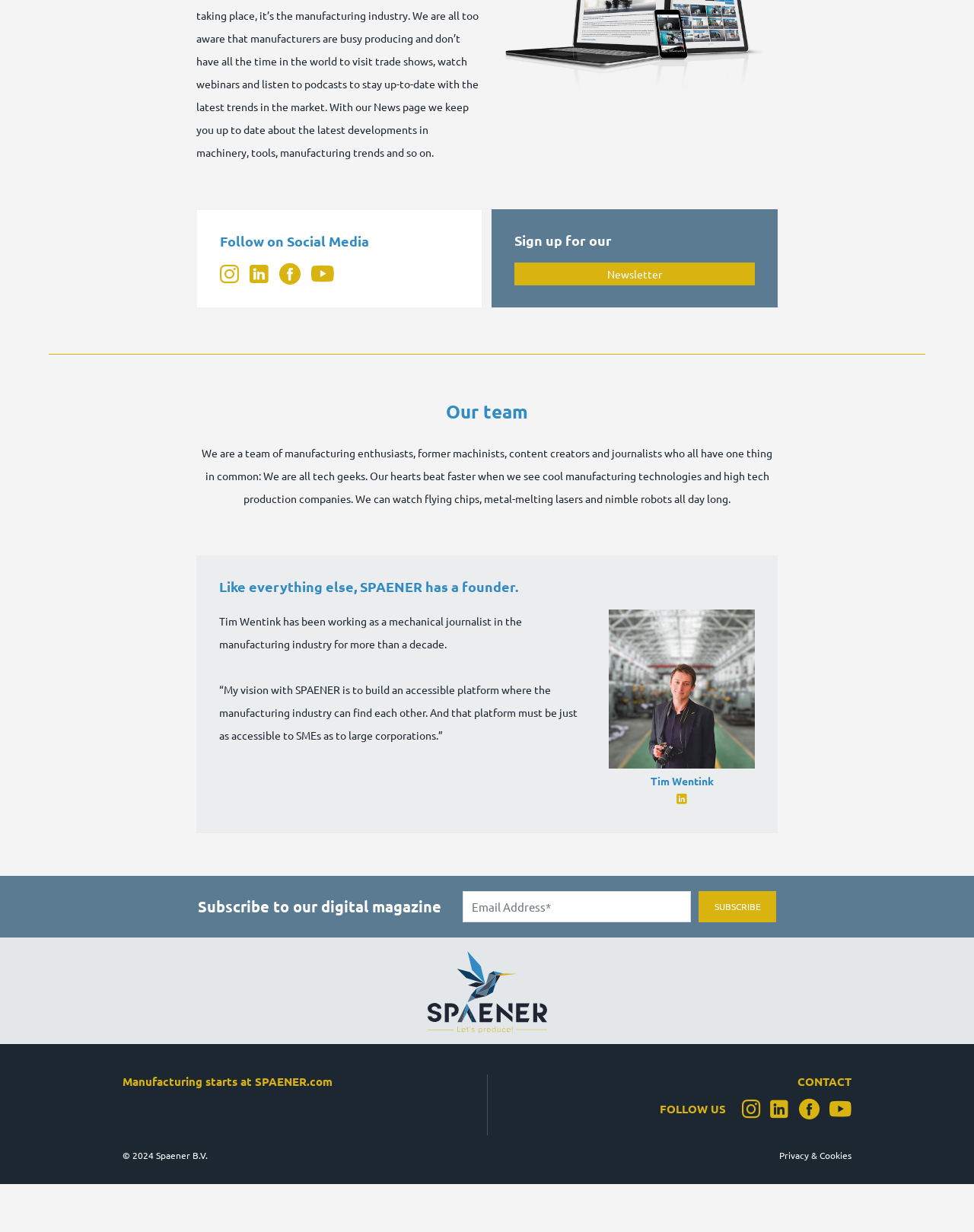Respond to the question below with a single word or phrase: What is the name of the company mentioned on the webpage?

Spaener B.V.